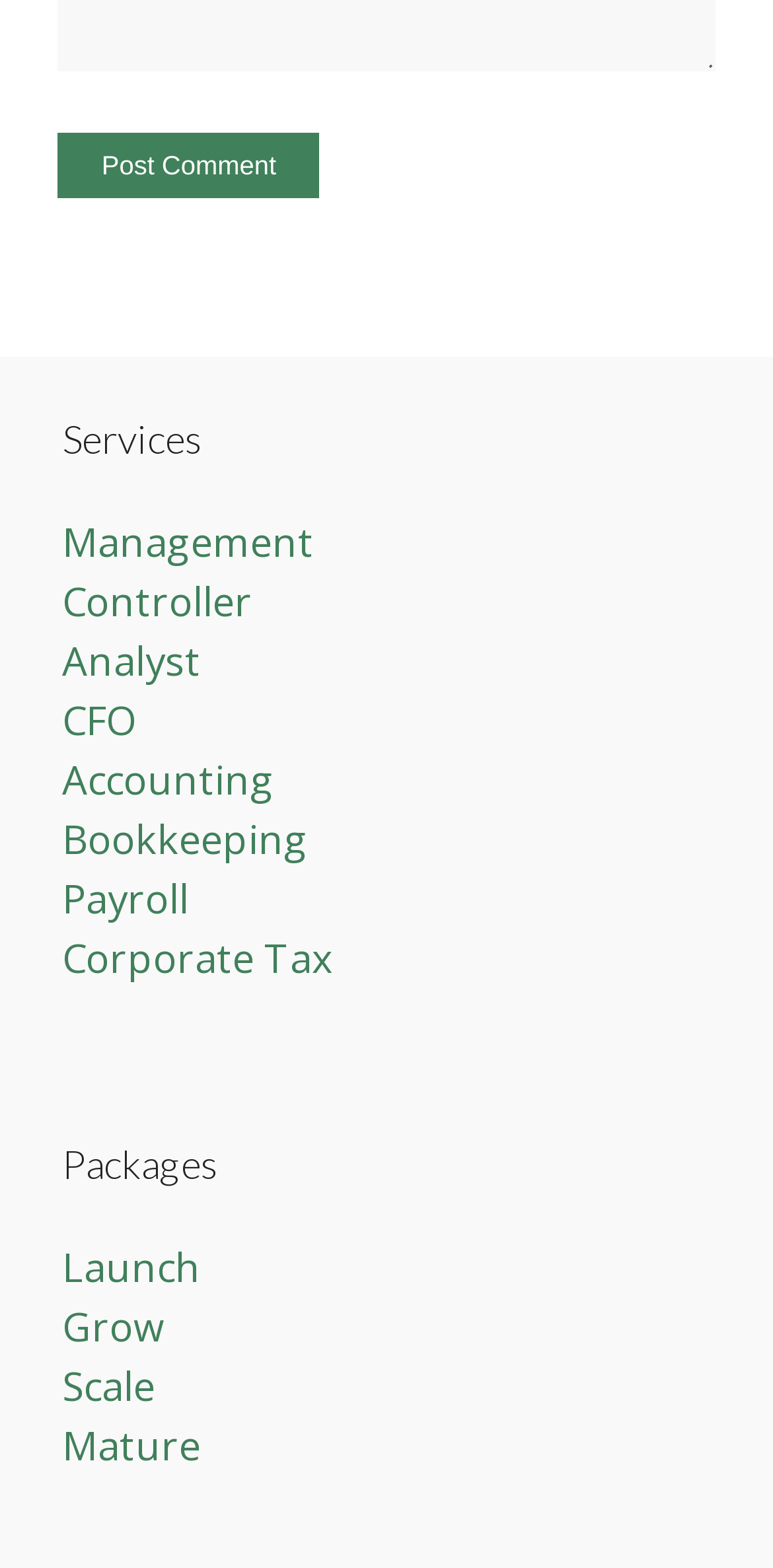Please look at the image and answer the question with a detailed explanation: What is the last link under 'Packages'?

I looked at the links under the 'Packages' heading and found that the last link is 'Mature', which is located at the bottom of the list.